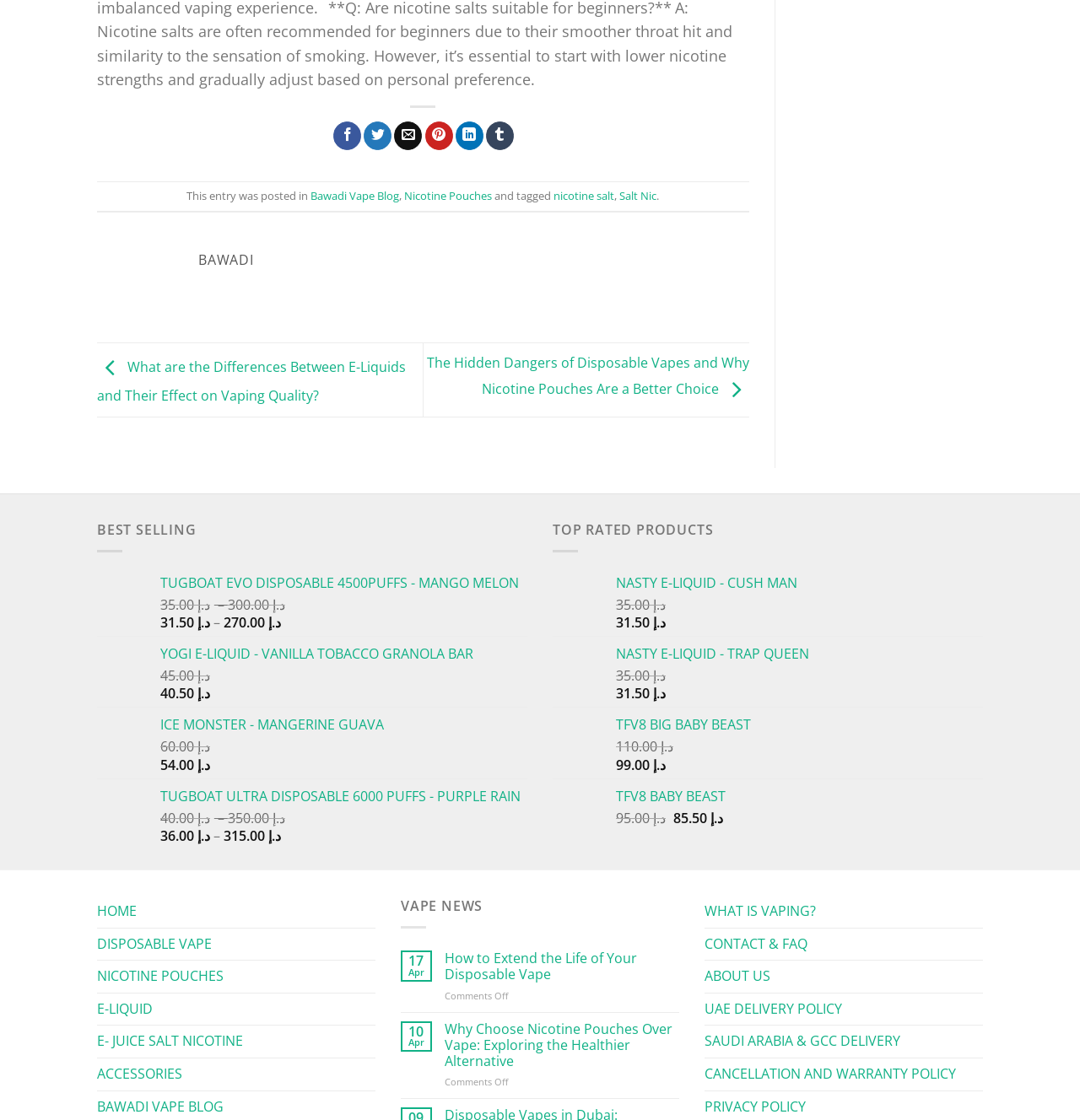What is the category of the products?
Provide a concise answer using a single word or phrase based on the image.

Vaping products